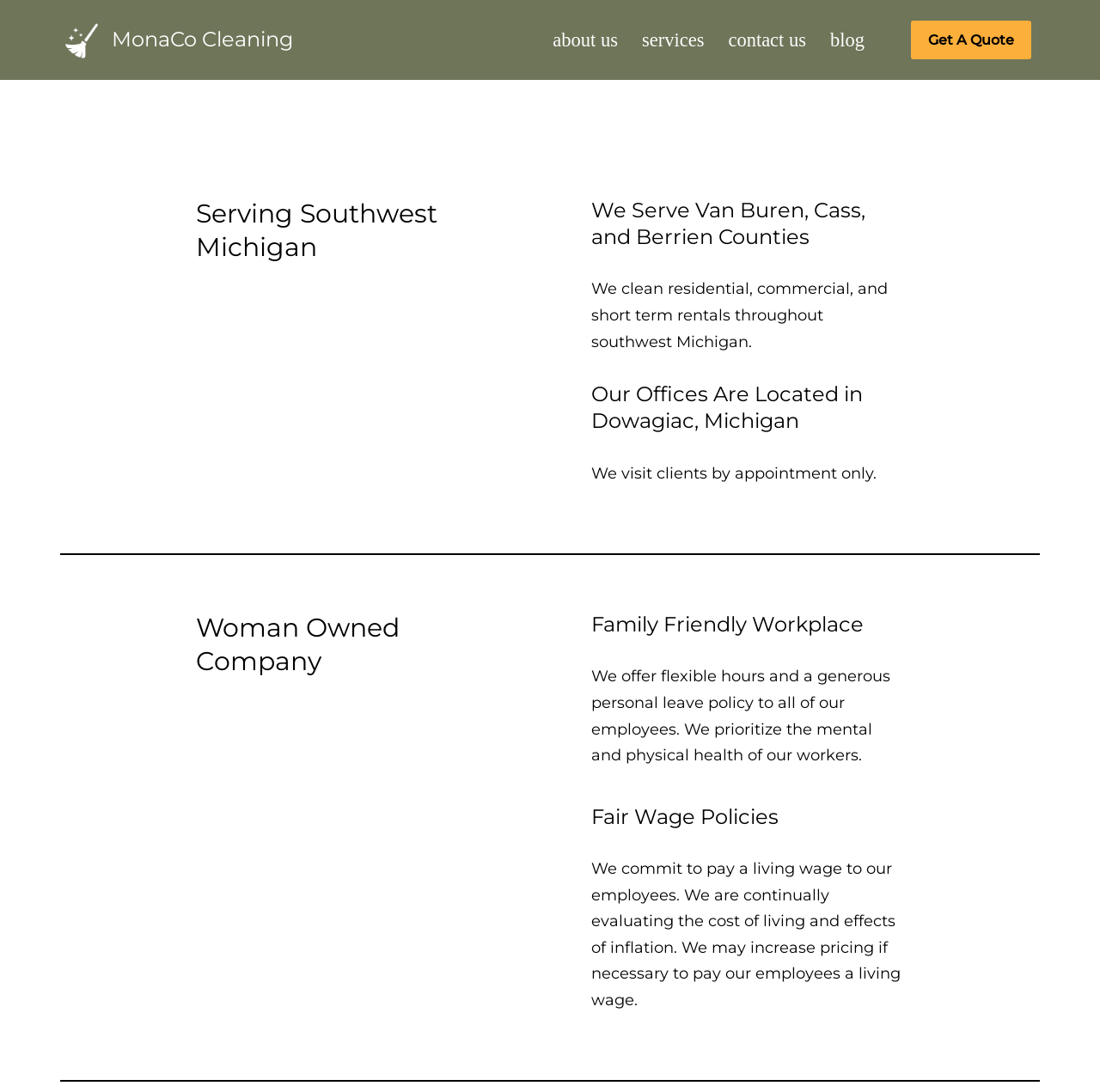Please provide the bounding box coordinates for the UI element as described: "MonaCo Cleaning". The coordinates must be four floats between 0 and 1, represented as [left, top, right, bottom].

[0.055, 0.017, 0.266, 0.056]